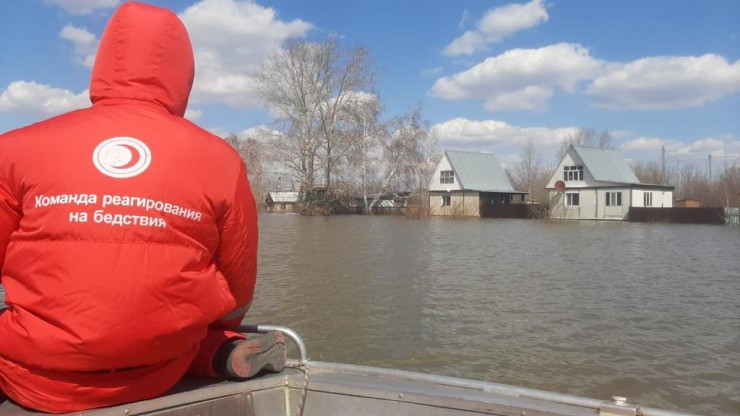What is the tone of the scene in the image?
Based on the image, answer the question with as much detail as possible.

The image captures a moment of reflection amid ongoing relief efforts, and the cloudy blue sky contrasts with the serene yet somber scene, highlighting the challenges faced by local residents impacted by the recent floods.